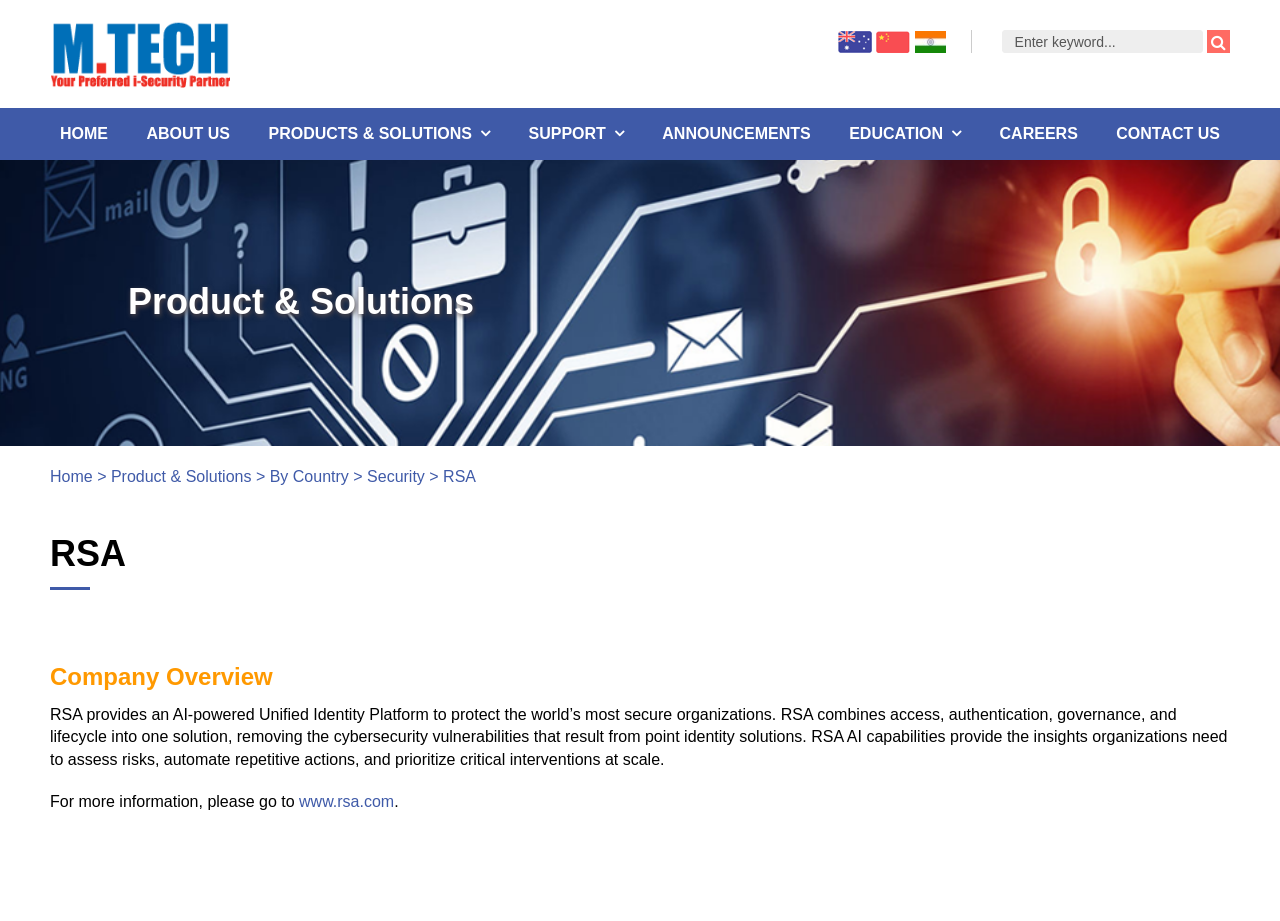What is the purpose of the textbox?
Kindly offer a detailed explanation using the data available in the image.

The textbox element has a placeholder text 'Enter keyword...' at coordinates [0.782, 0.033, 0.939, 0.058]. This suggests that the textbox is used to enter a keyword for searching or filtering purposes.